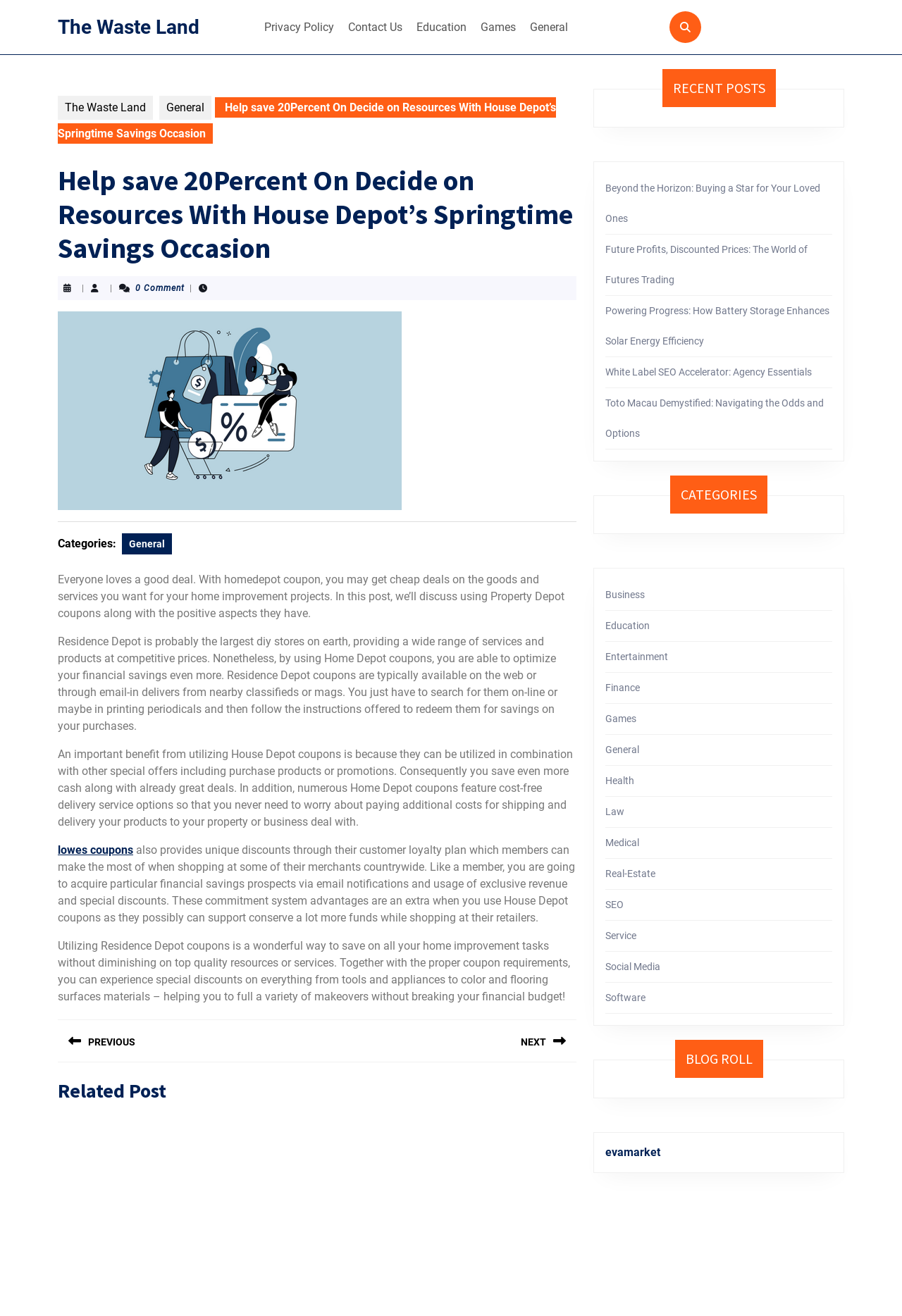What is the name of the DIY store mentioned?
Please answer the question as detailed as possible.

The webpage mentions 'Home Depot' as the DIY store where customers can use coupons to save money on their purchases.